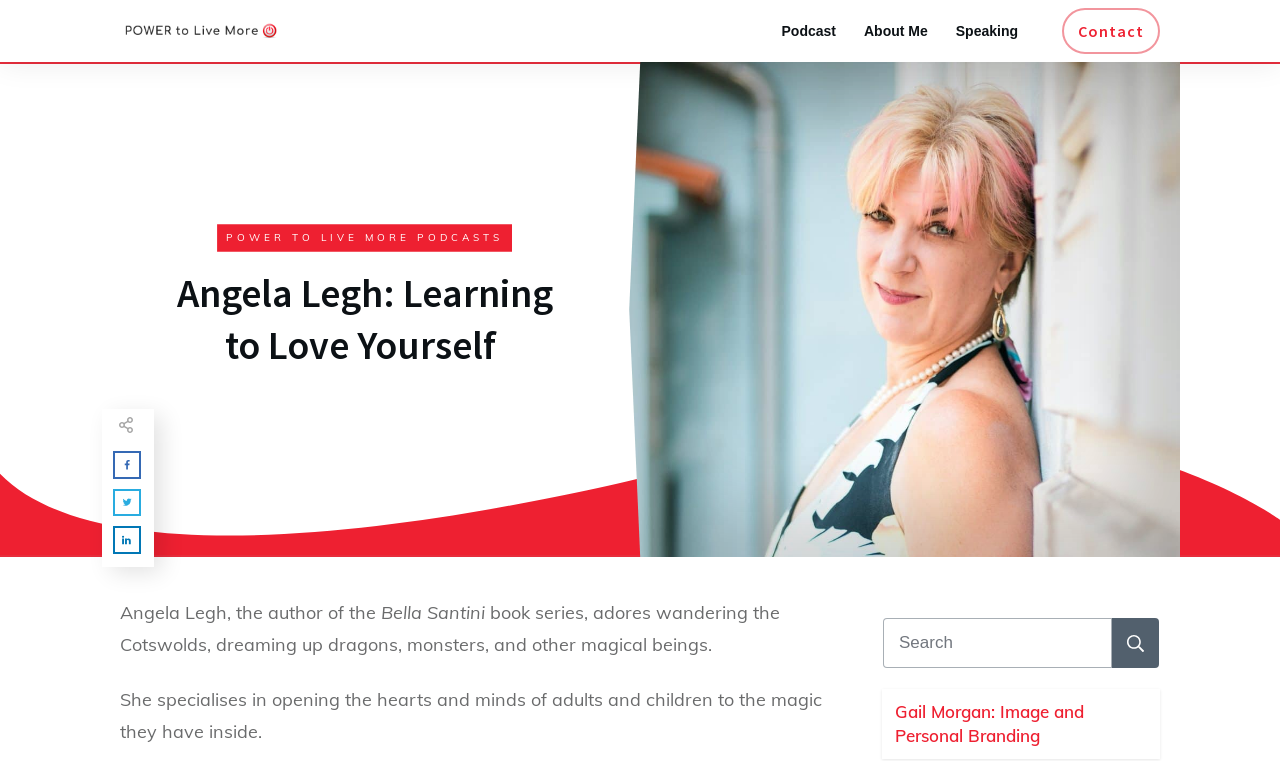What is the purpose of Angela Legh's work? Look at the image and give a one-word or short phrase answer.

Opening hearts and minds